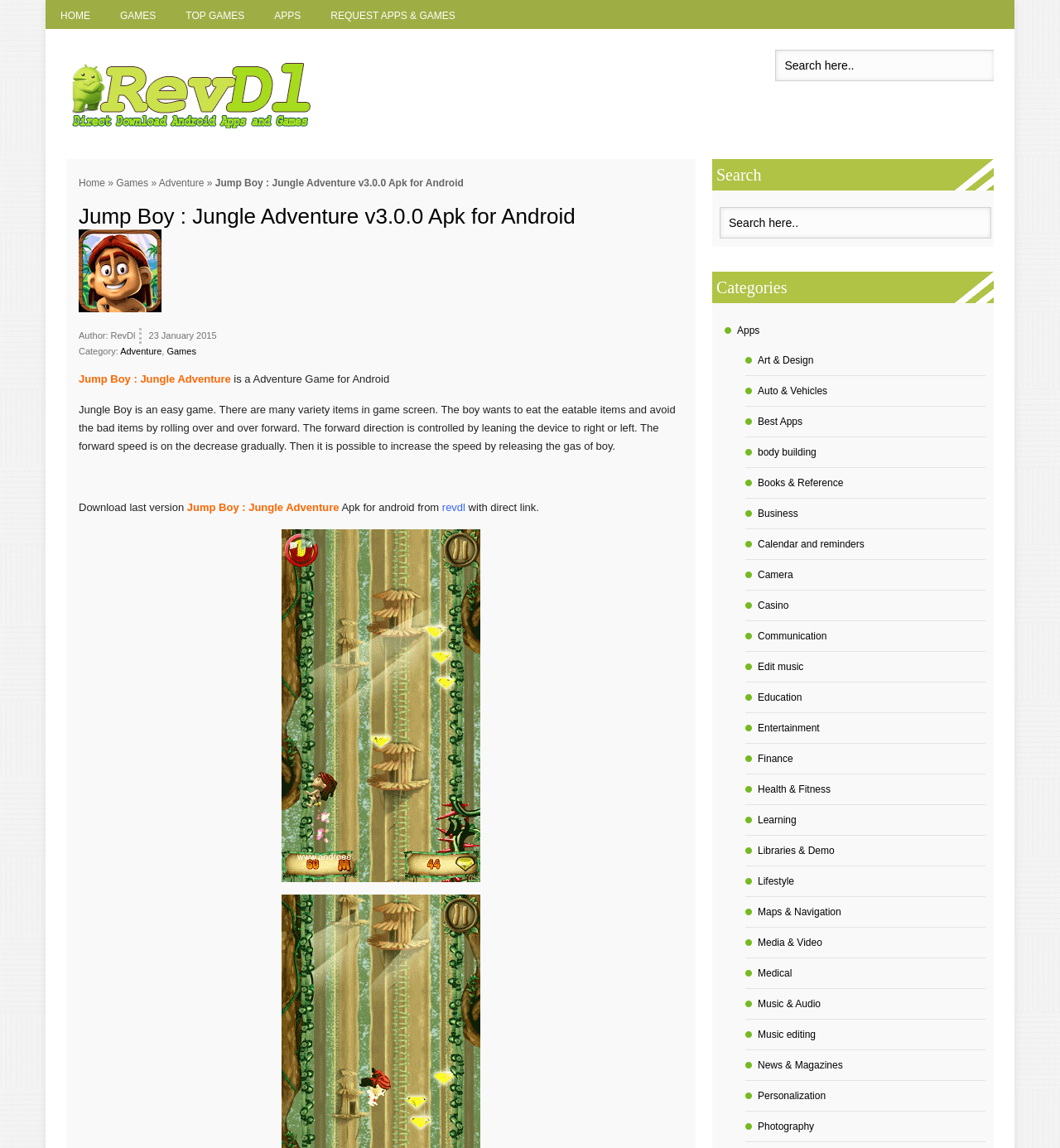Locate the bounding box coordinates of the item that should be clicked to fulfill the instruction: "Download Jump Boy : Jungle Adventure Apk for Android".

[0.074, 0.461, 0.645, 0.769]